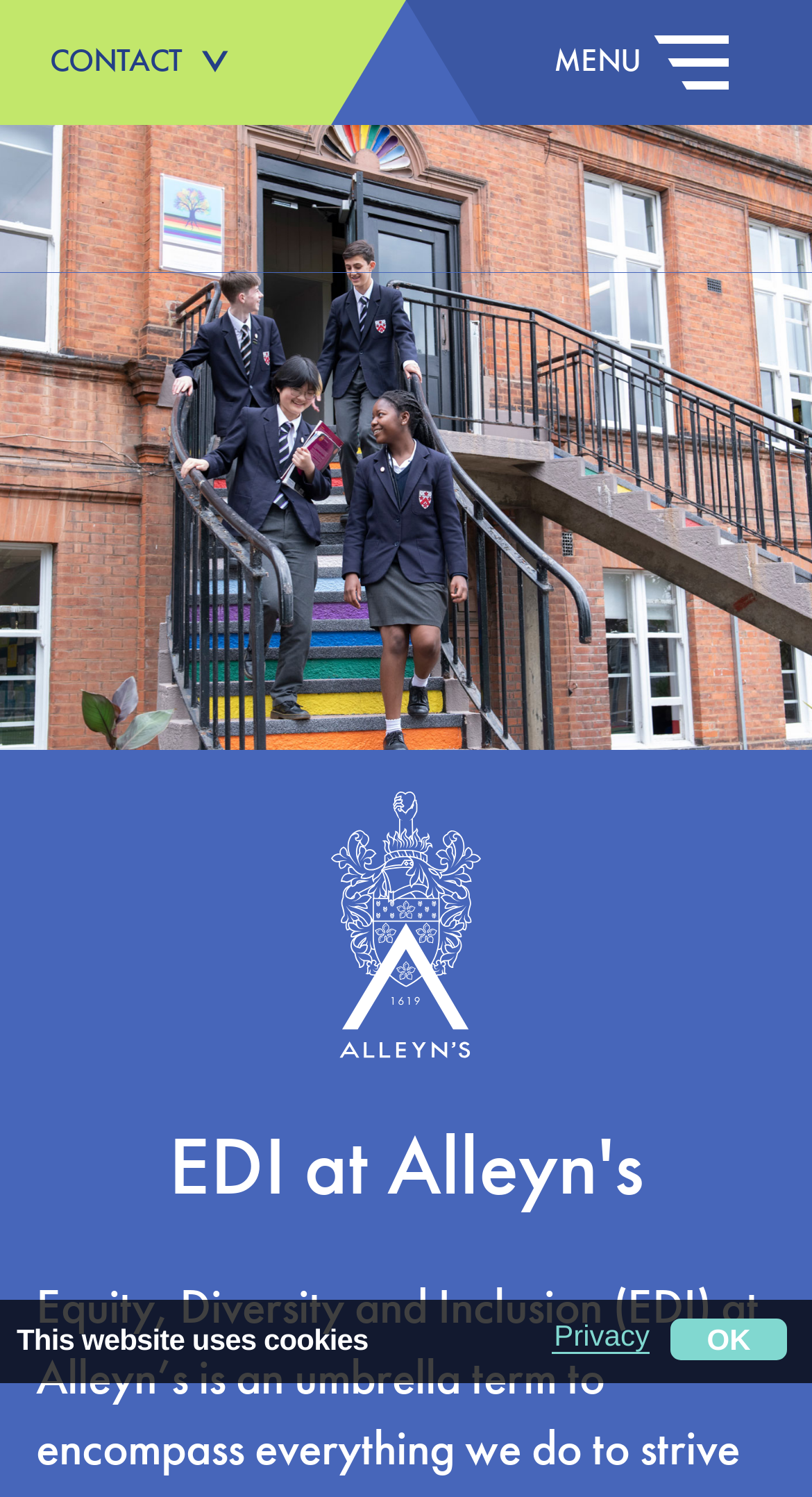What is the text of the link next to the 'OK' button?
Based on the image, give a concise answer in the form of a single word or short phrase.

Privacy